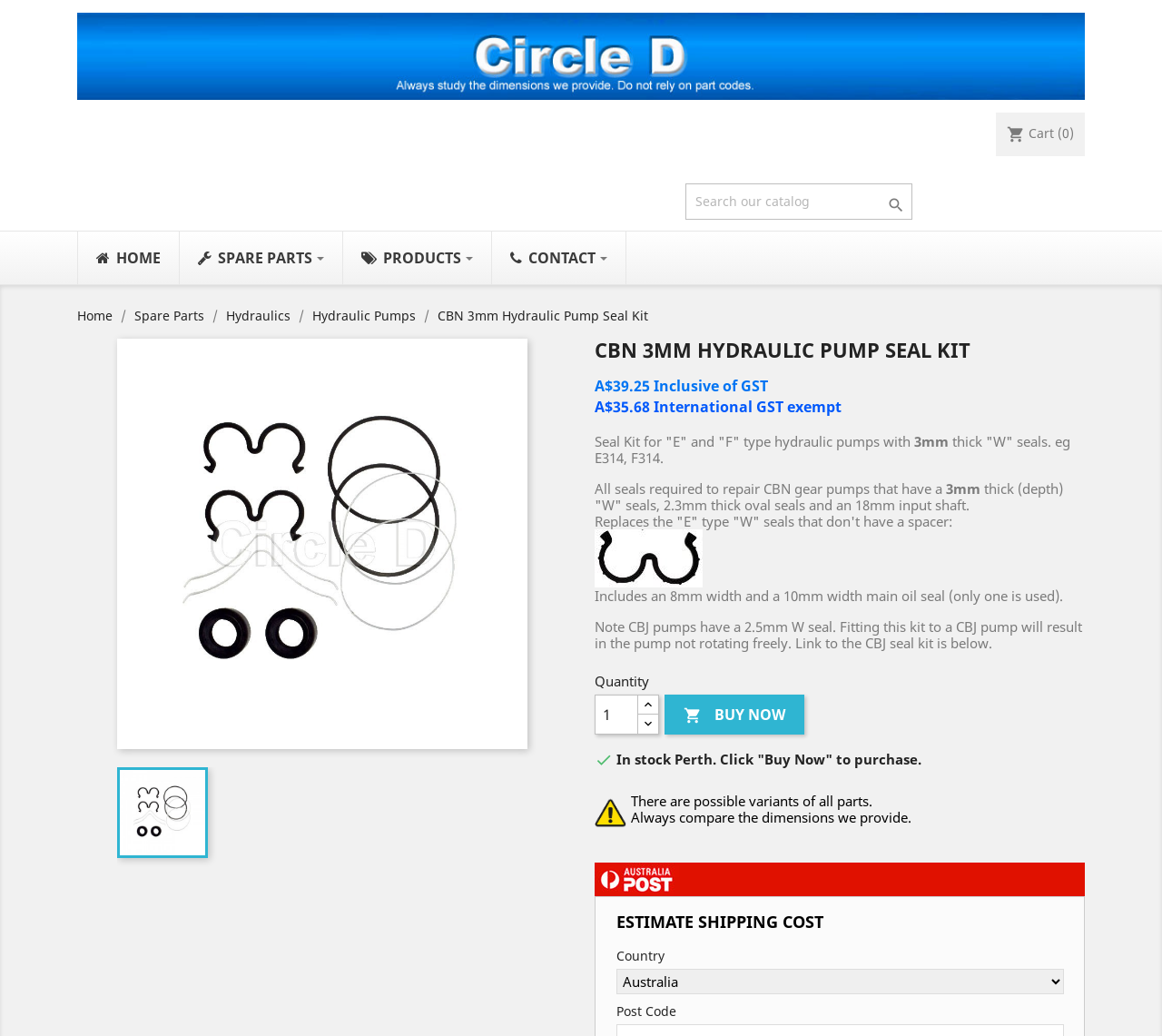What is the purpose of the seal kit?
Please give a detailed and elaborate answer to the question.

According to the product description, the seal kit is designed to repair CBN gear pumps that have a 3mm thick 'W' seal, and it includes all the necessary seals to complete the repair.